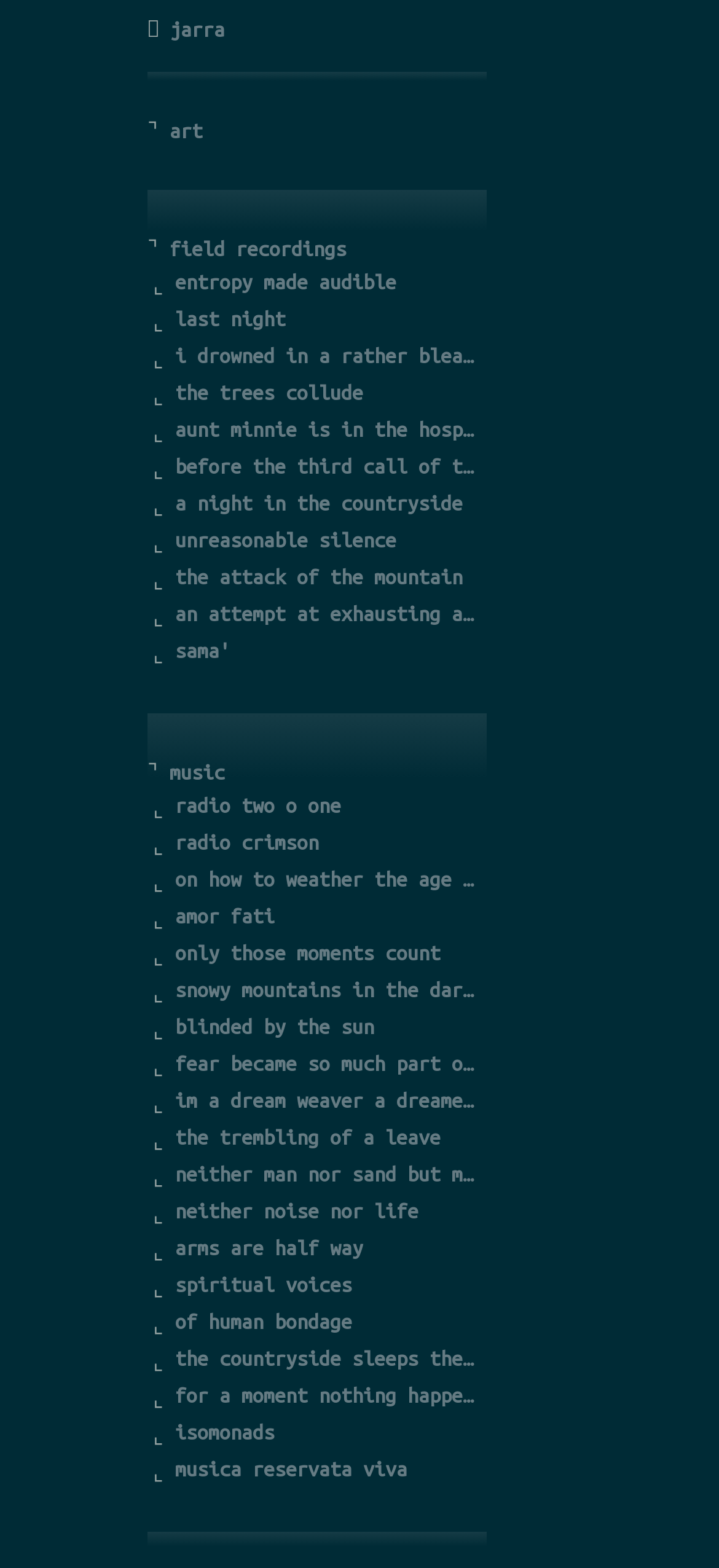Locate the bounding box coordinates of the clickable part needed for the task: "visit art page".

[0.236, 0.076, 0.282, 0.091]